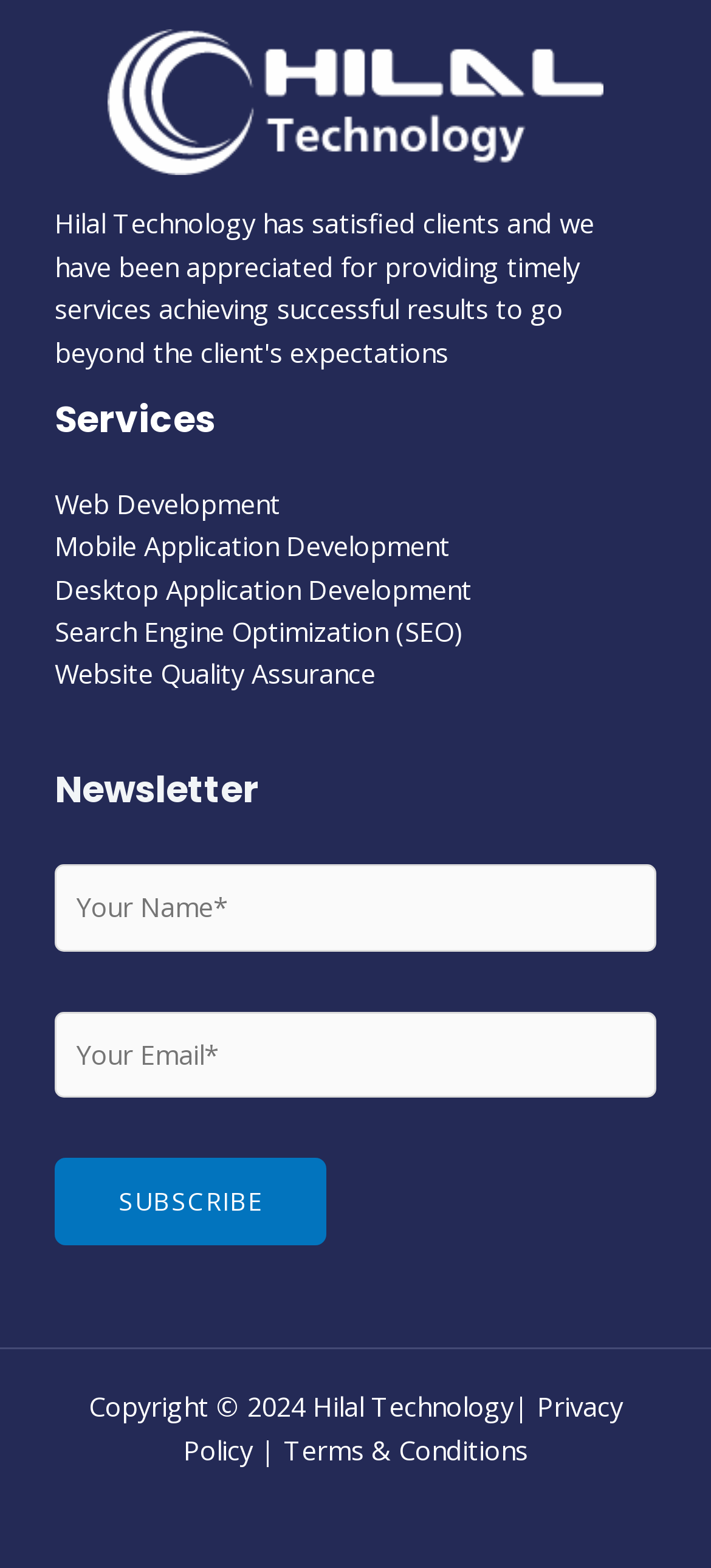Please provide the bounding box coordinates for the element that needs to be clicked to perform the instruction: "Subscribe to the newsletter". The coordinates must consist of four float numbers between 0 and 1, formatted as [left, top, right, bottom].

[0.077, 0.739, 0.459, 0.794]